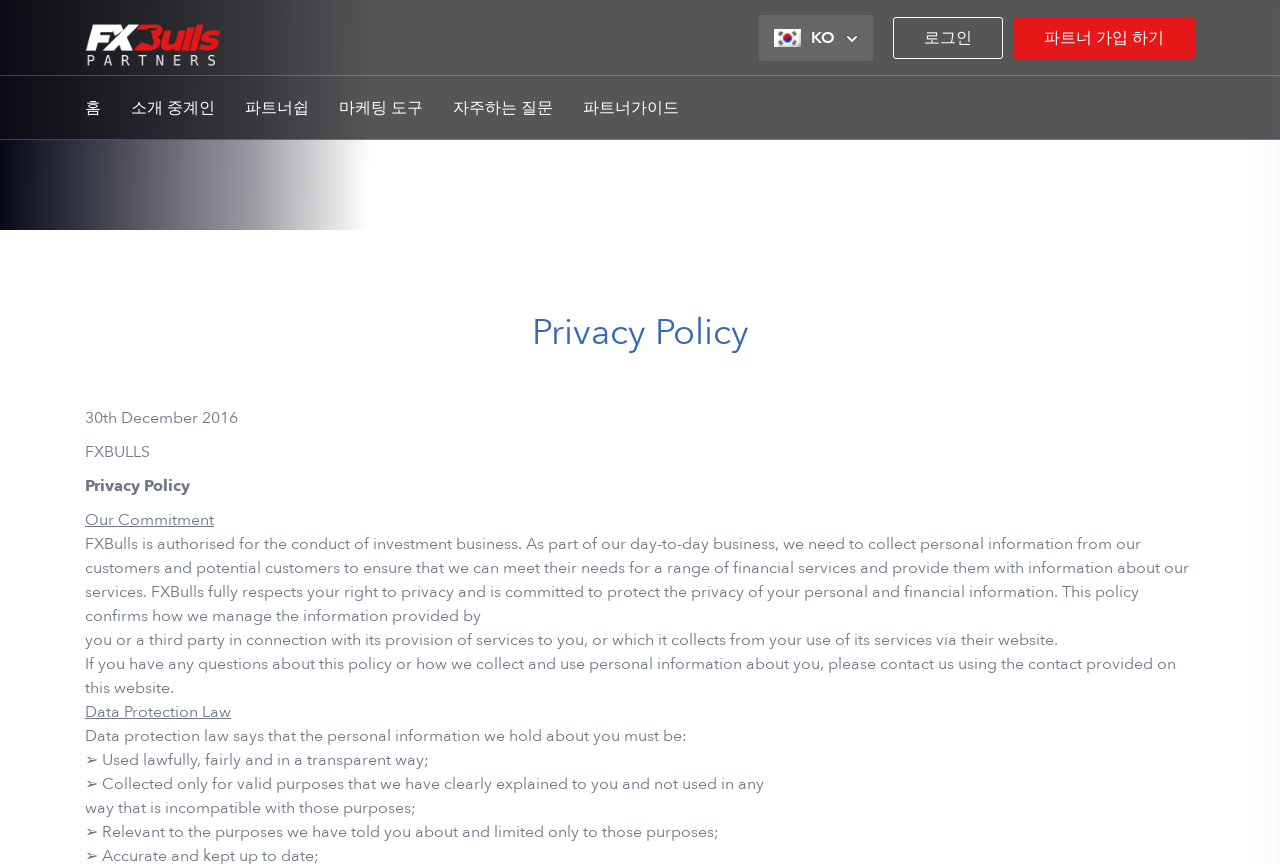Answer in one word or a short phrase: 
What is the name of the company?

FXBulls